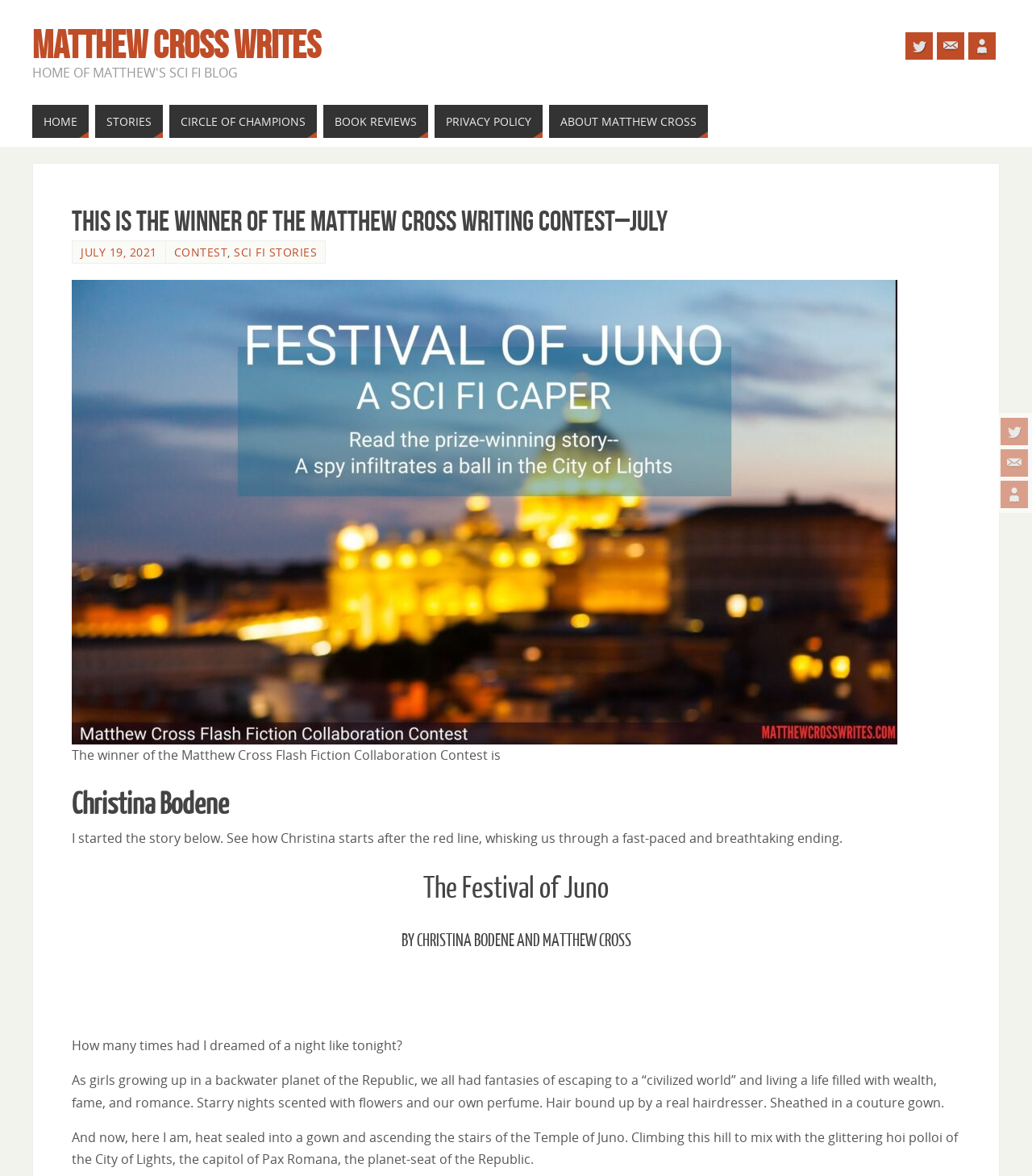Who is the co-author of the story 'The Festival of Juno'?
Using the information presented in the image, please offer a detailed response to the question.

I found the answer by looking at the heading 'BY CHRISTINA BODENE AND MATTHEW CROSS' which indicates that Matthew Cross is the co-author of the story 'The Festival of Juno'.